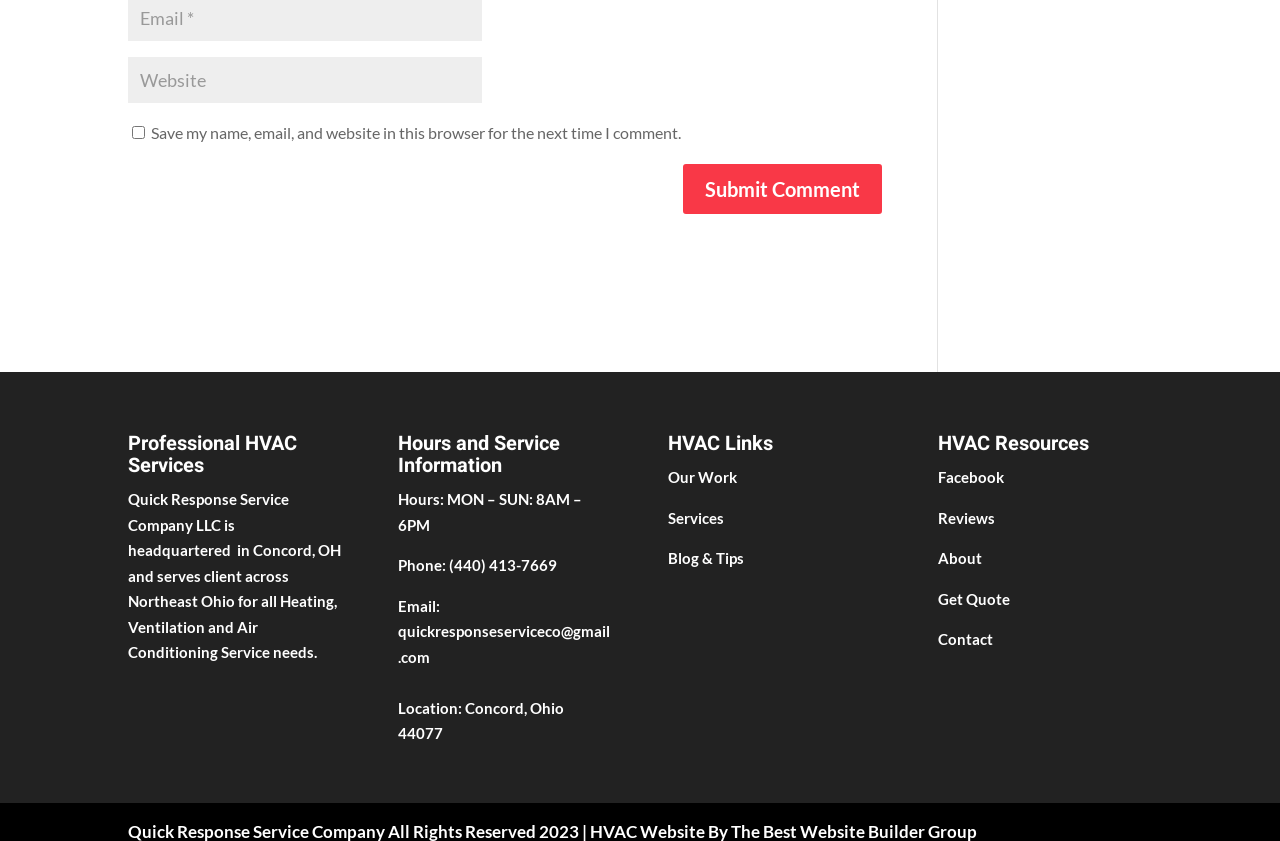Refer to the image and offer a detailed explanation in response to the question: What is the company's email address?

I found the email address by looking at the 'Hours and Service Information' section, where it says 'Email:' followed by the email address.